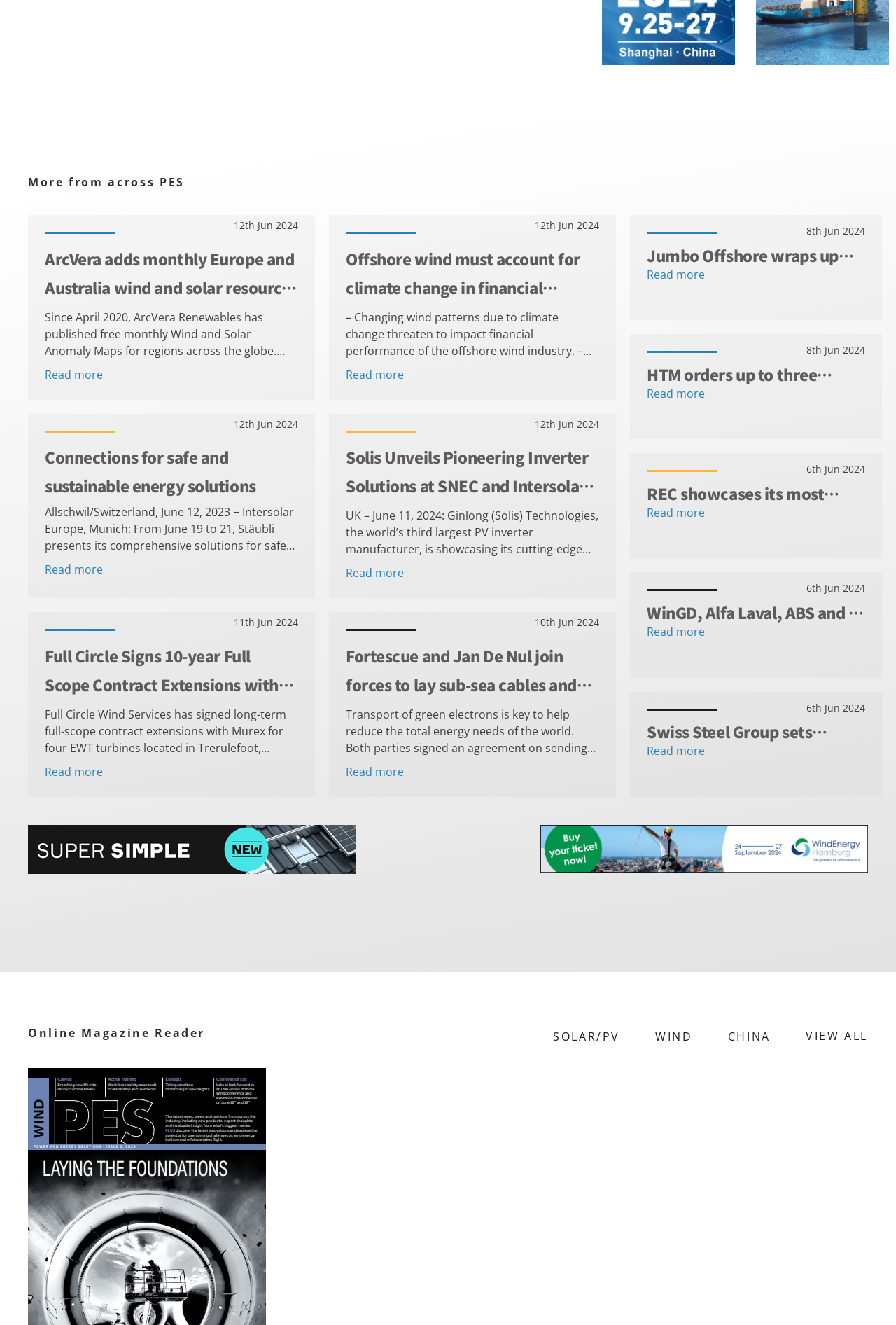Please identify the bounding box coordinates of the element I need to click to follow this instruction: "Read more about Connections for safe and sustainable energy solutions".

[0.05, 0.424, 0.115, 0.435]